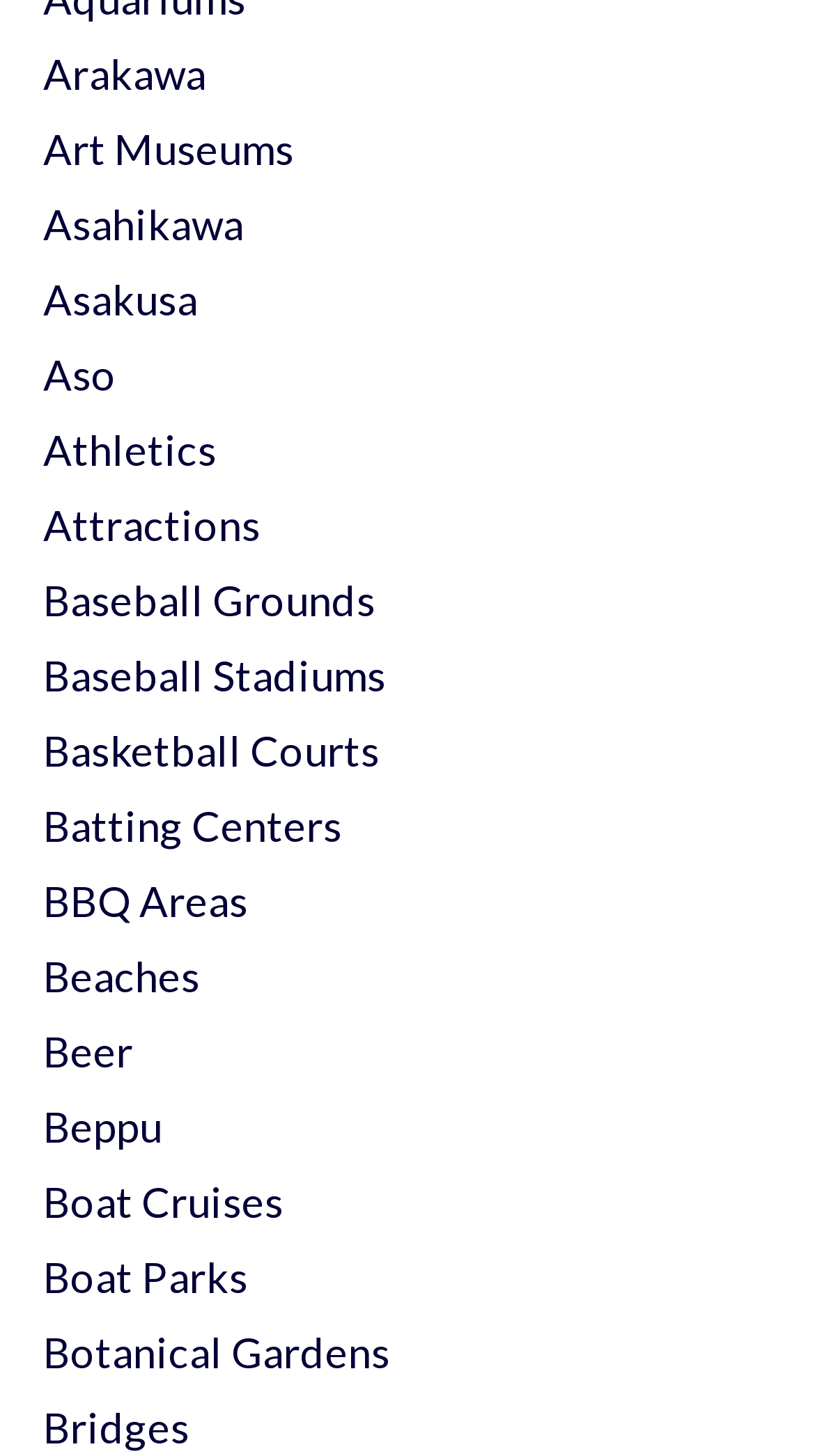Determine the coordinates of the bounding box that should be clicked to complete the instruction: "visit Arakawa". The coordinates should be represented by four float numbers between 0 and 1: [left, top, right, bottom].

[0.053, 0.033, 0.253, 0.067]